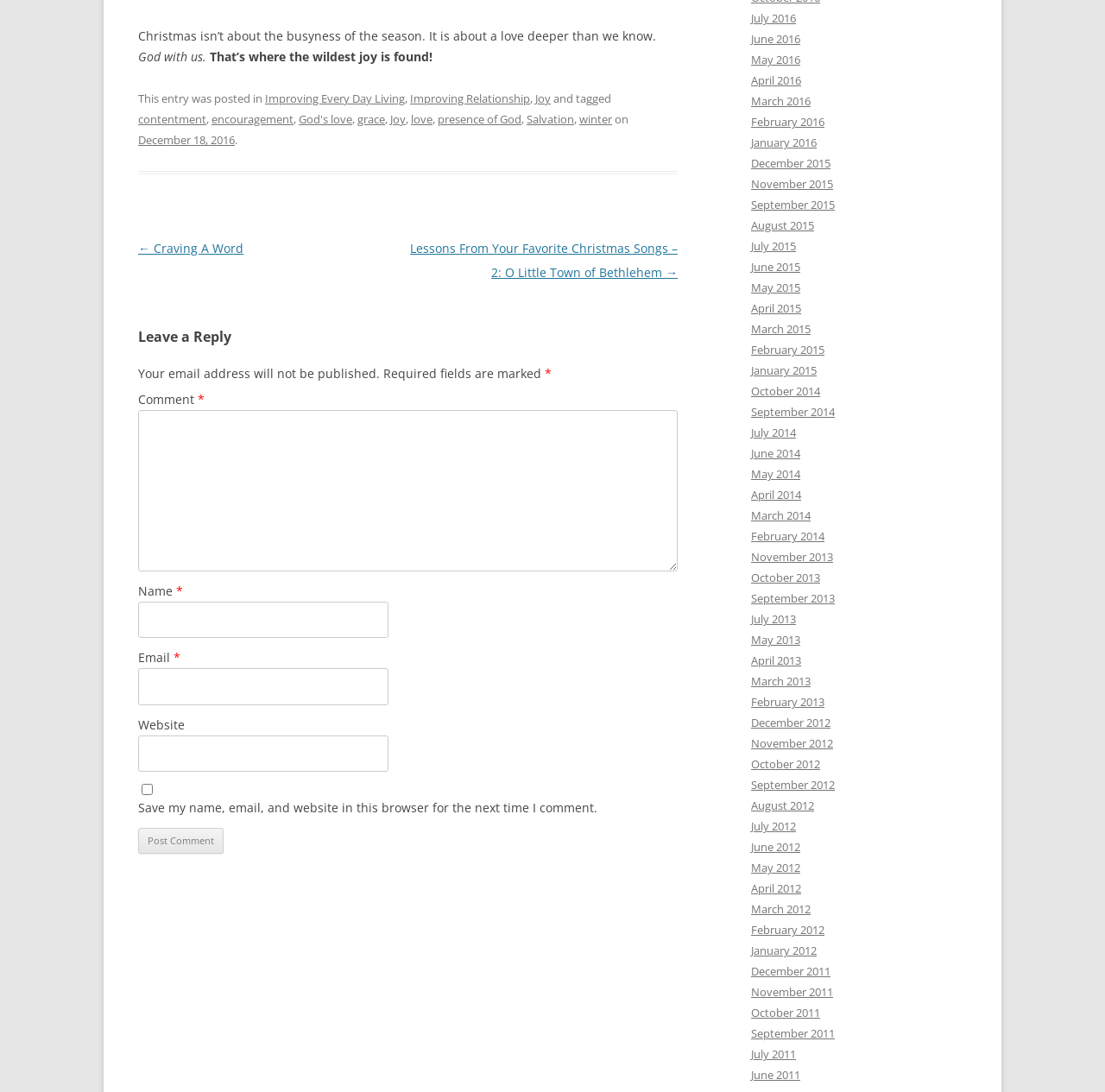Specify the bounding box coordinates of the region I need to click to perform the following instruction: "Enter your name in the 'Name' field". The coordinates must be four float numbers in the range of 0 to 1, i.e., [left, top, right, bottom].

[0.125, 0.551, 0.351, 0.584]